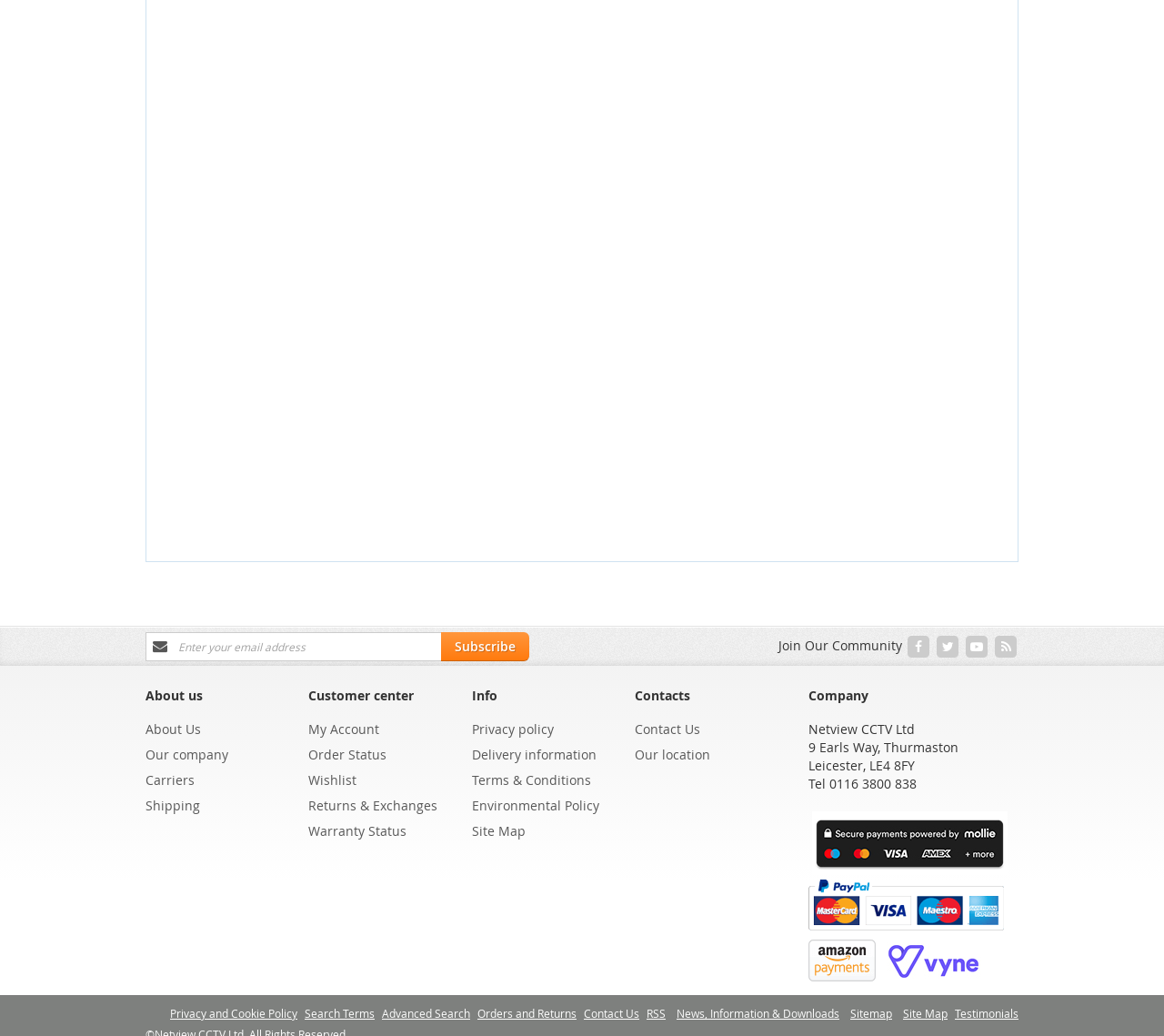Answer the question below in one word or phrase:
What is the company name?

Netview CCTV Ltd